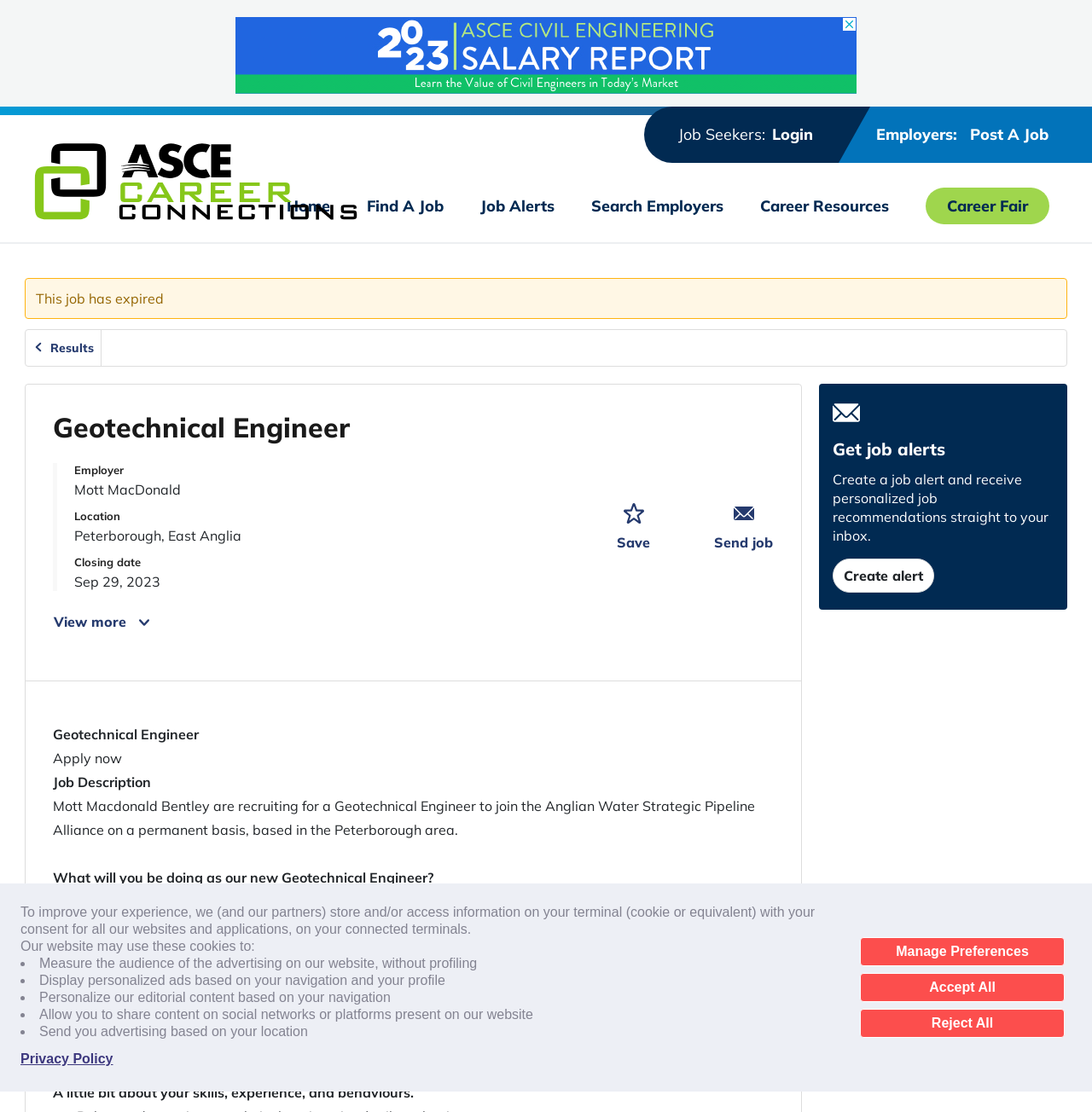Pinpoint the bounding box coordinates of the area that should be clicked to complete the following instruction: "Click the 'Login' link". The coordinates must be given as four float numbers between 0 and 1, i.e., [left, top, right, bottom].

[0.705, 0.109, 0.747, 0.133]